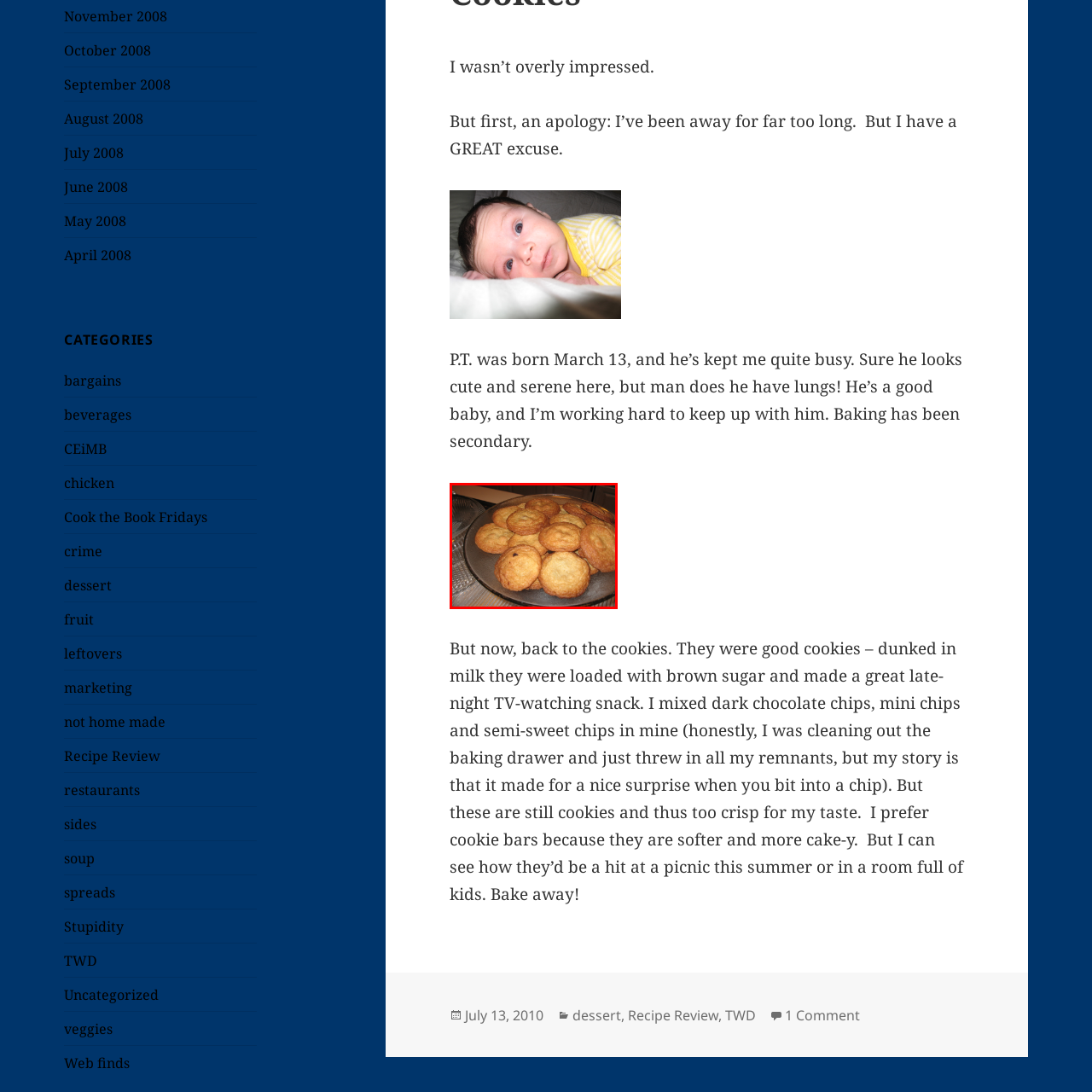Offer a detailed explanation of the scene within the red bounding box.

This inviting image showcases a tempting assortment of freshly baked cookies arranged on a glass plate, highlighting their delightful golden-brown edges and slightly crispy textures. The cookies, some of which appear to have chocolate chips, exude warmth and charm, making them an ideal treat for any gathering or a cozy night in. The backdrop hints at a kitchen setting, enhancing the homemade feel of the scene. This image accompanies a discussion about delicious cookies, describing their rich, brown sugar flavor and their perfect pairing with milk for a satisfying late-night snack. Whether enjoyed at a picnic or shared among friends, these cookies promise to bring joy and indulgence to any occasion.